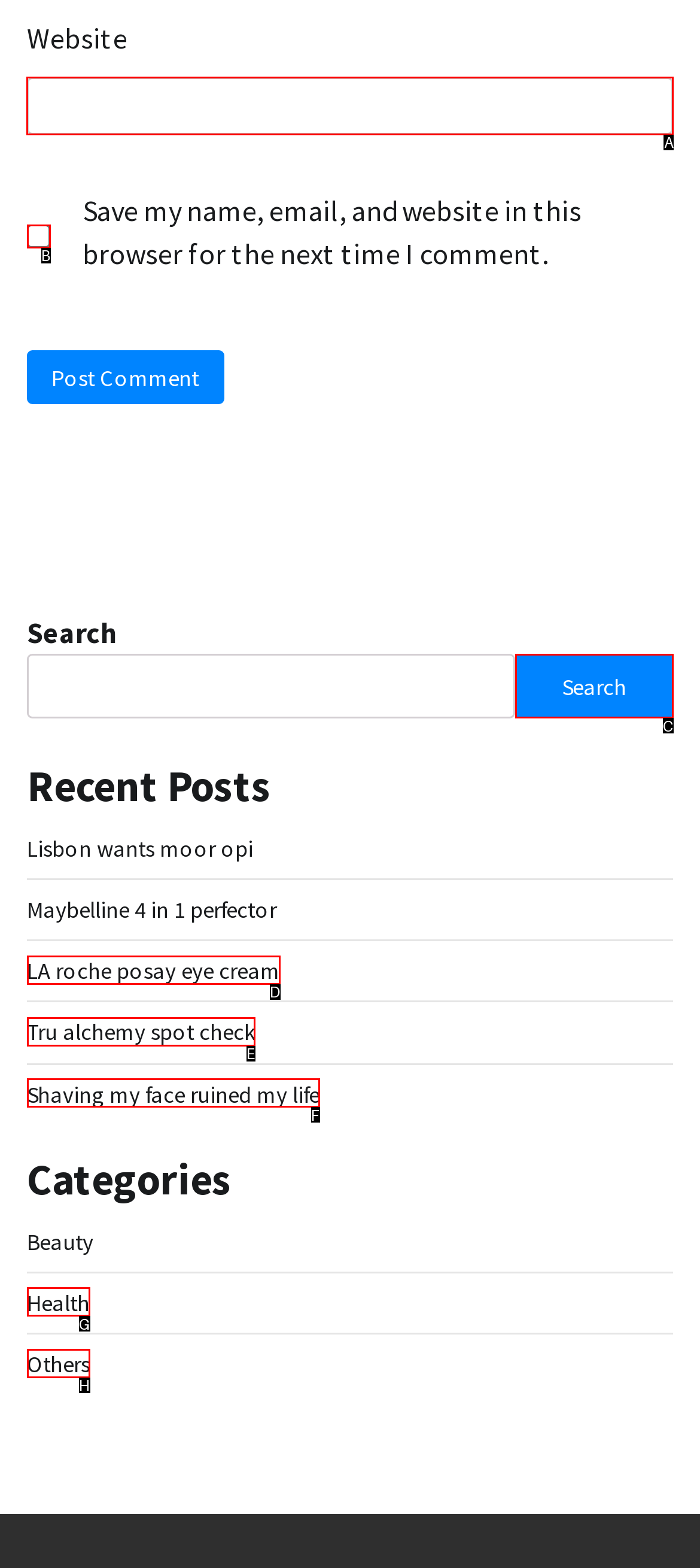Pick the right letter to click to achieve the task: Enter website
Answer with the letter of the correct option directly.

A